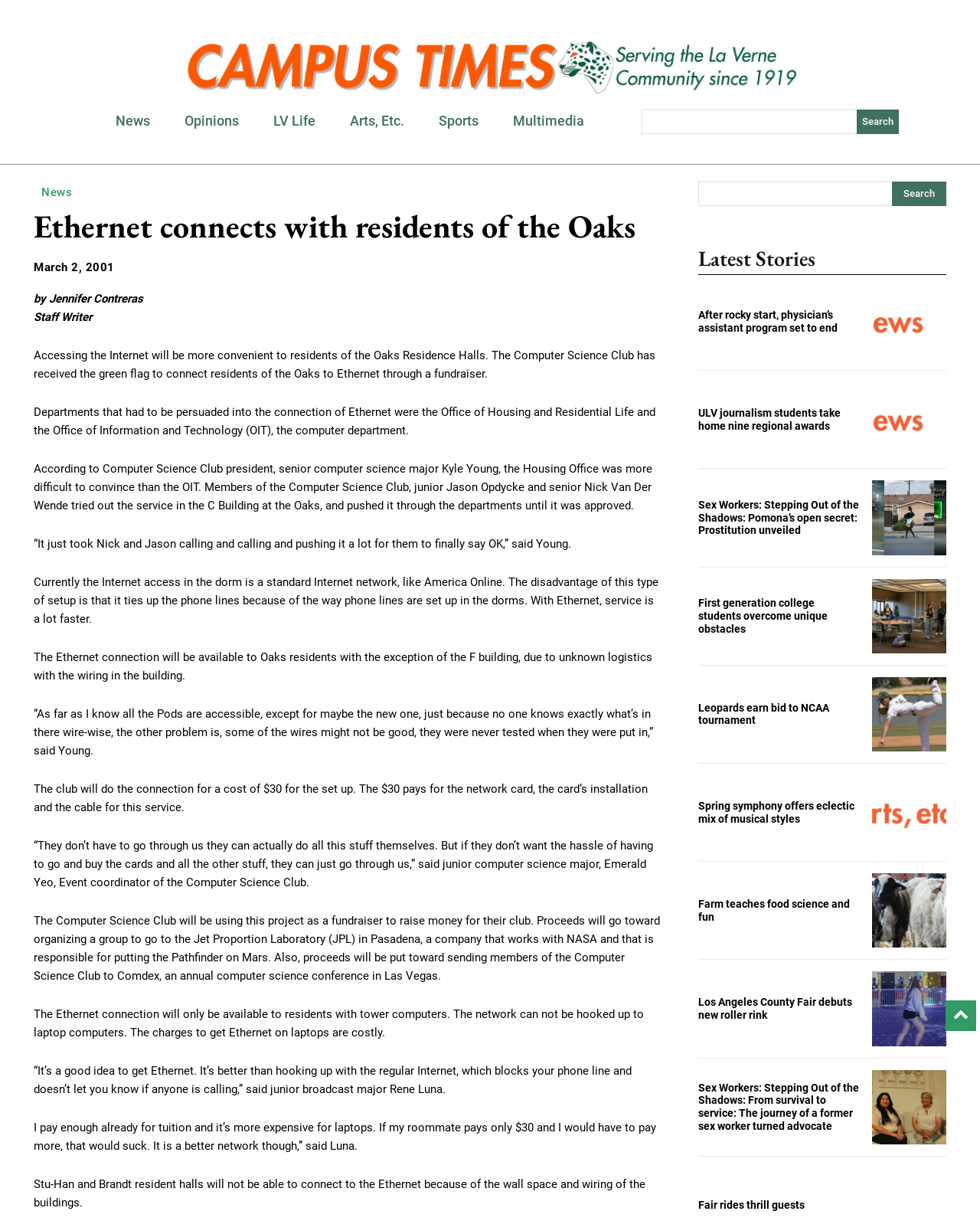Identify the bounding box coordinates of the specific part of the webpage to click to complete this instruction: "View all posts".

None